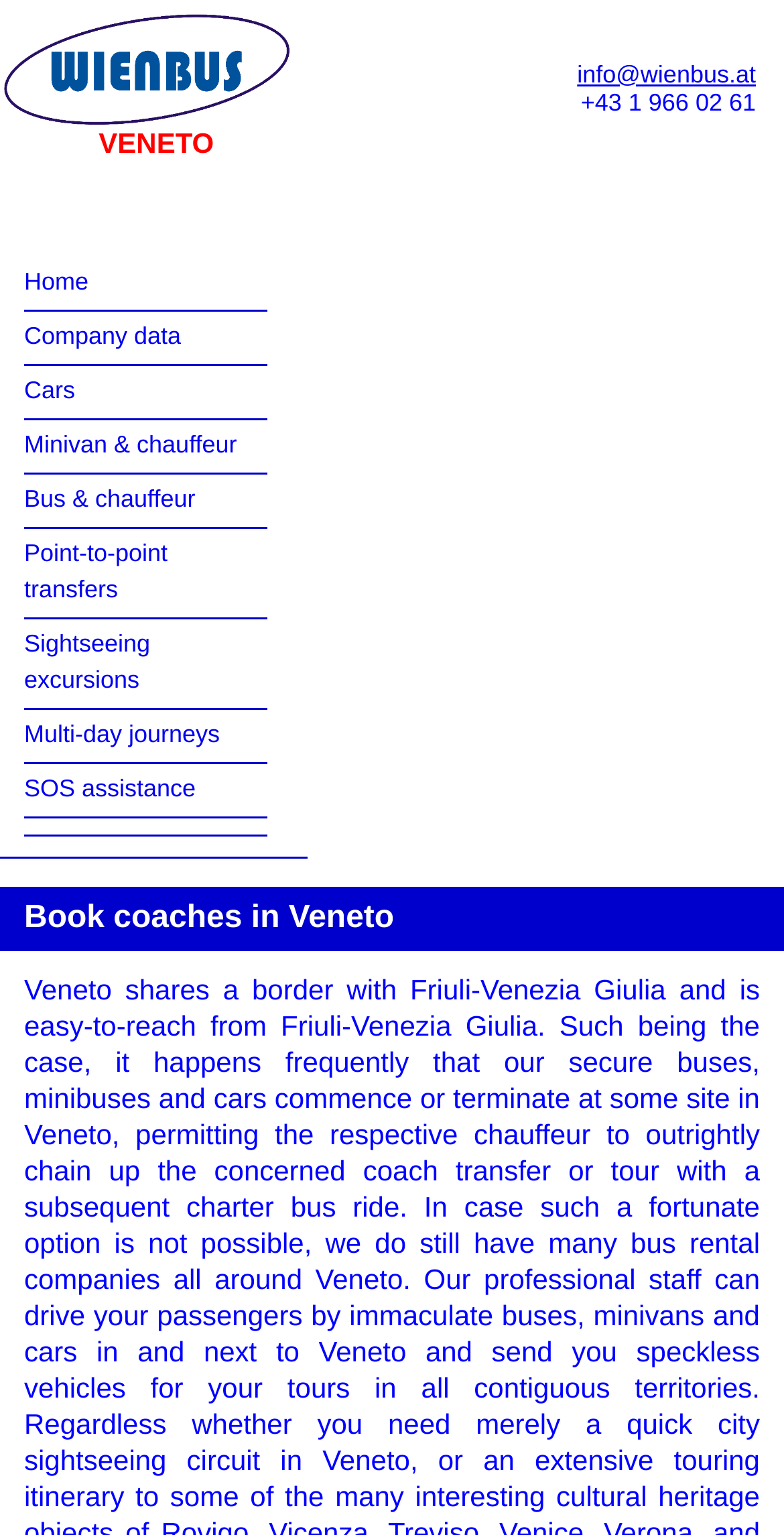Given the element description "Point-to-point transfers", identify the bounding box of the corresponding UI element.

[0.031, 0.351, 0.214, 0.393]